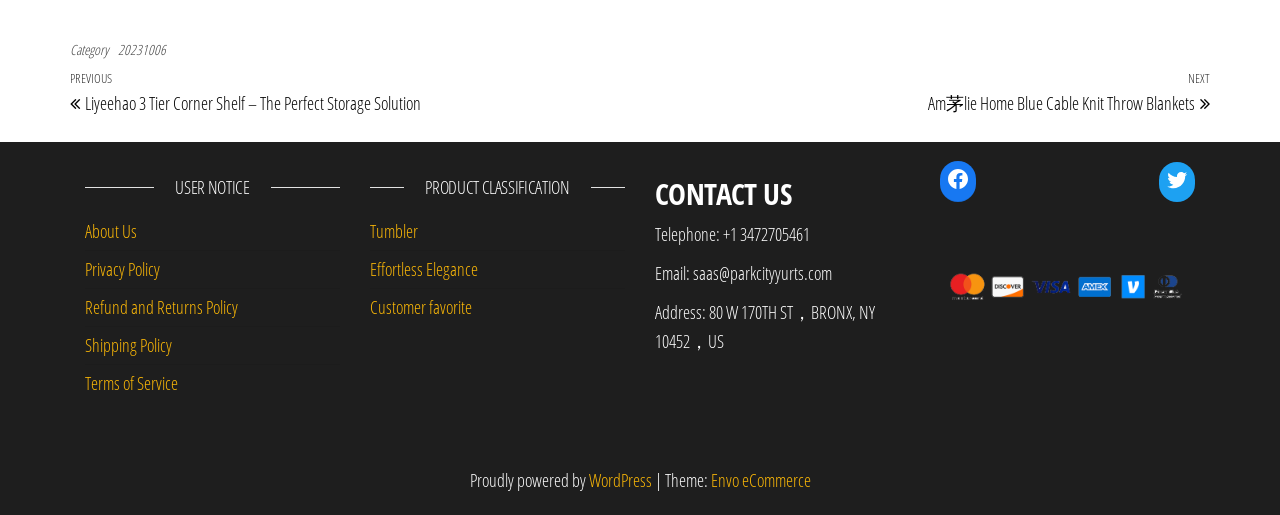What is the name of the theme used by this website?
Based on the visual details in the image, please answer the question thoroughly.

At the bottom of the webpage, there is a static text element 'Theme:' followed by a link 'Envo eCommerce', indicating that the theme used by this website is Envo eCommerce.